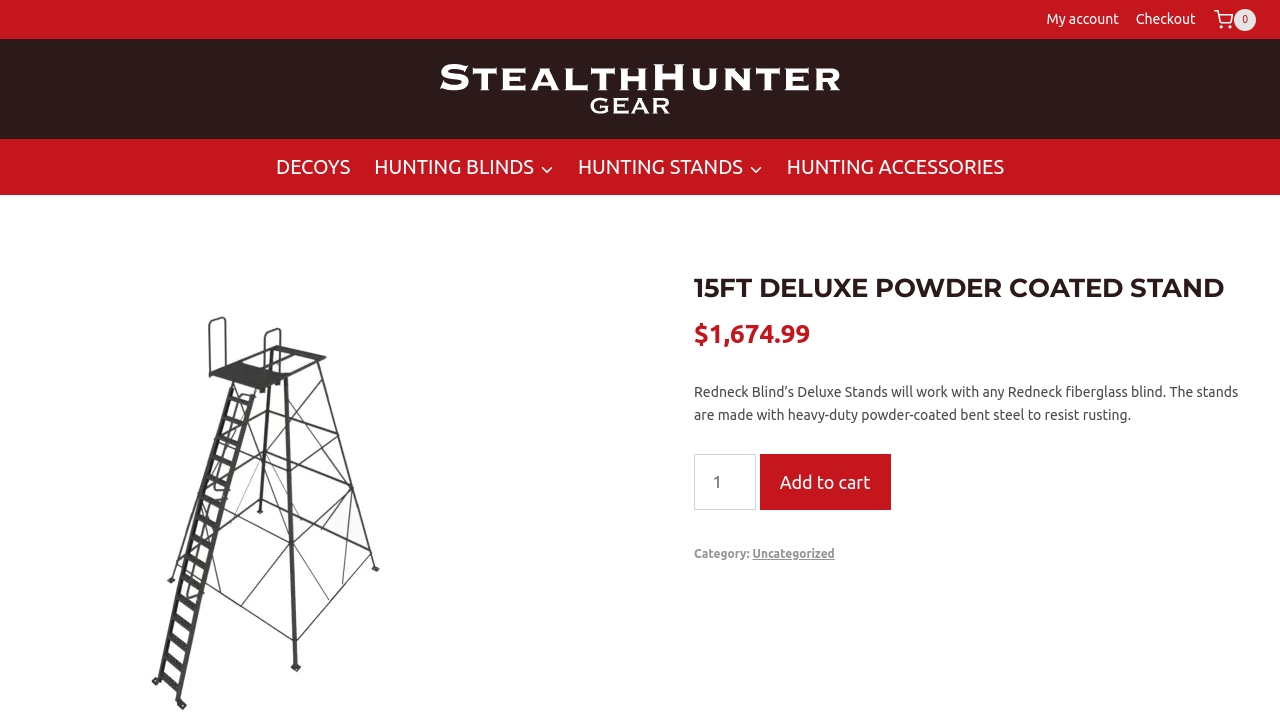What is the material used to make the stands?
Please answer the question with a single word or phrase, referencing the image.

heavy-duty powder-coated bent steel